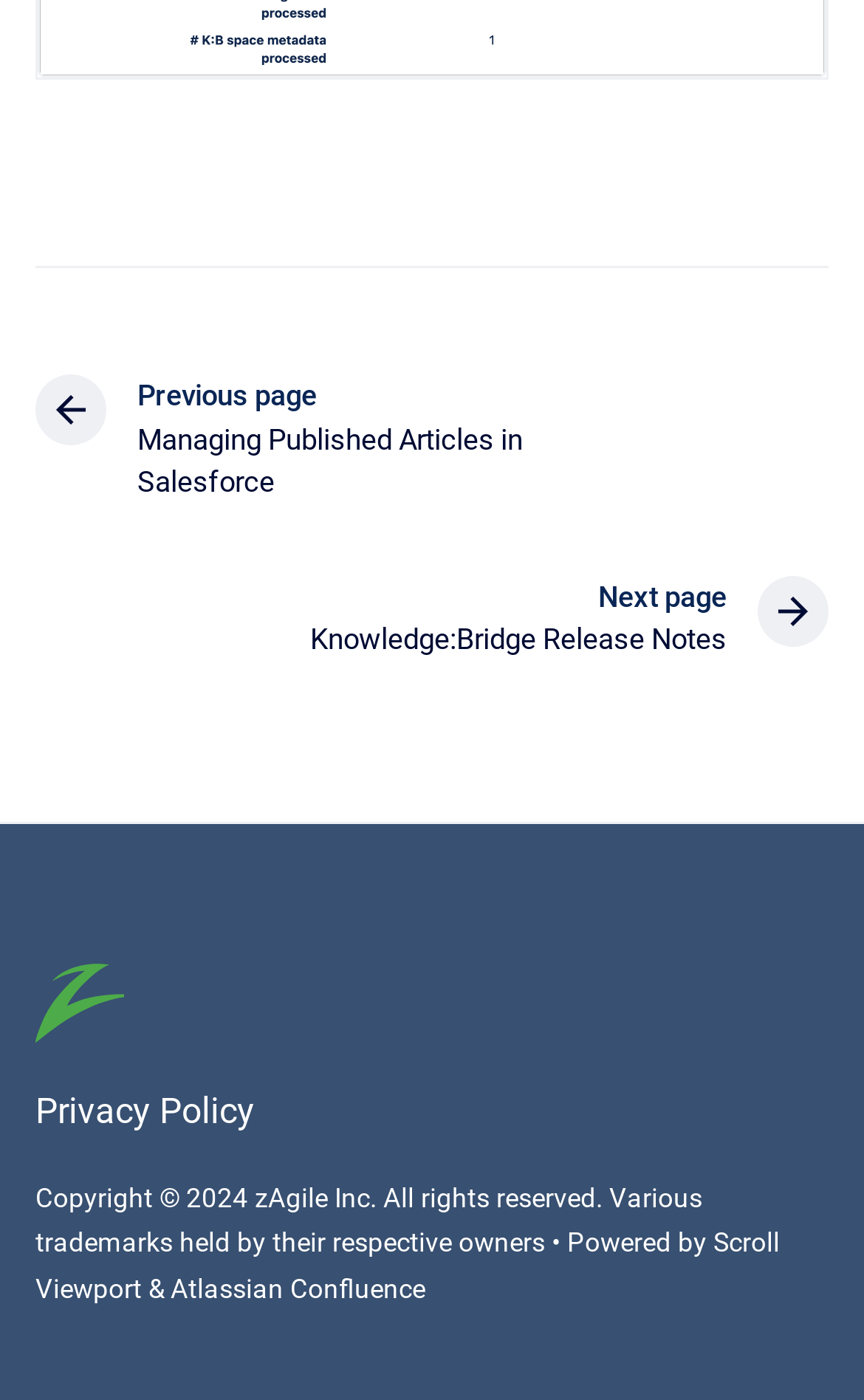What is the navigation section title?
Please answer the question with a detailed response using the information from the screenshot.

The navigation section title is 'Pages' which is indicated by the UI element type 'navigation' with OCR text 'Pages' and bounding box coordinates [0.041, 0.268, 0.959, 0.473].